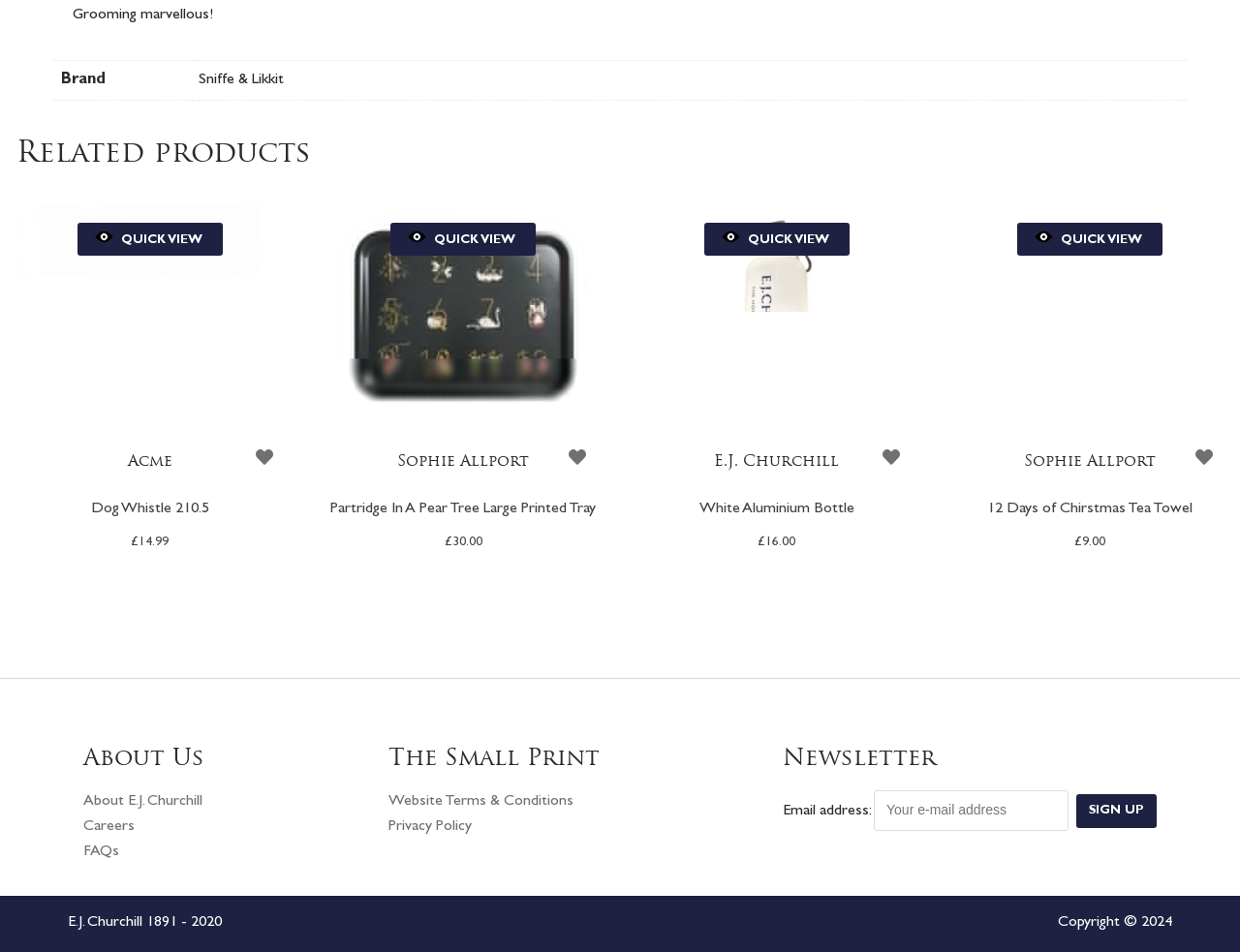Could you determine the bounding box coordinates of the clickable element to complete the instruction: "Add Dog Whistle 210.5 to wishlist"? Provide the coordinates as four float numbers between 0 and 1, i.e., [left, top, right, bottom].

[0.202, 0.465, 0.225, 0.495]